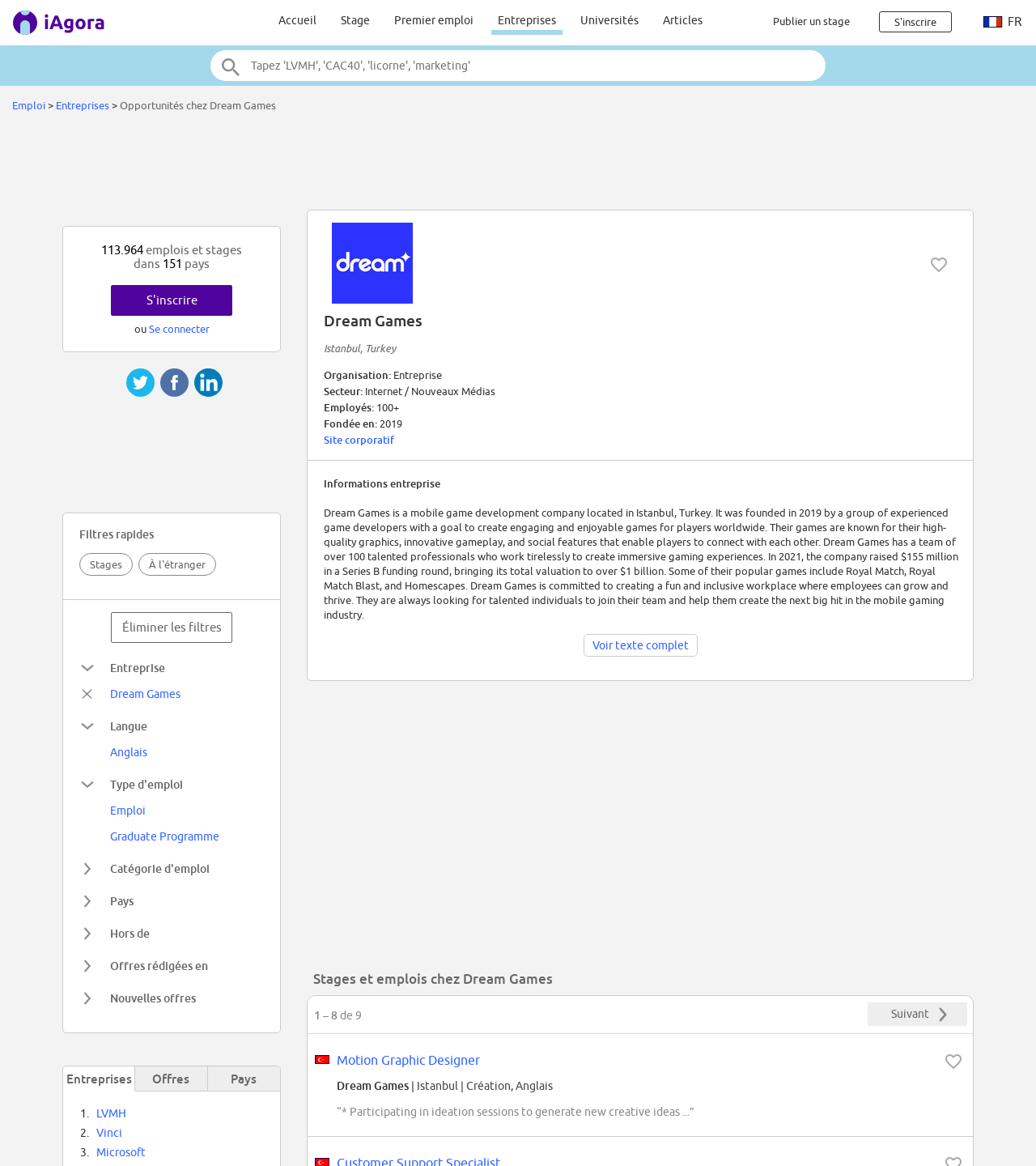Identify the bounding box coordinates of the area you need to click to perform the following instruction: "View company information".

[0.312, 0.267, 0.408, 0.283]